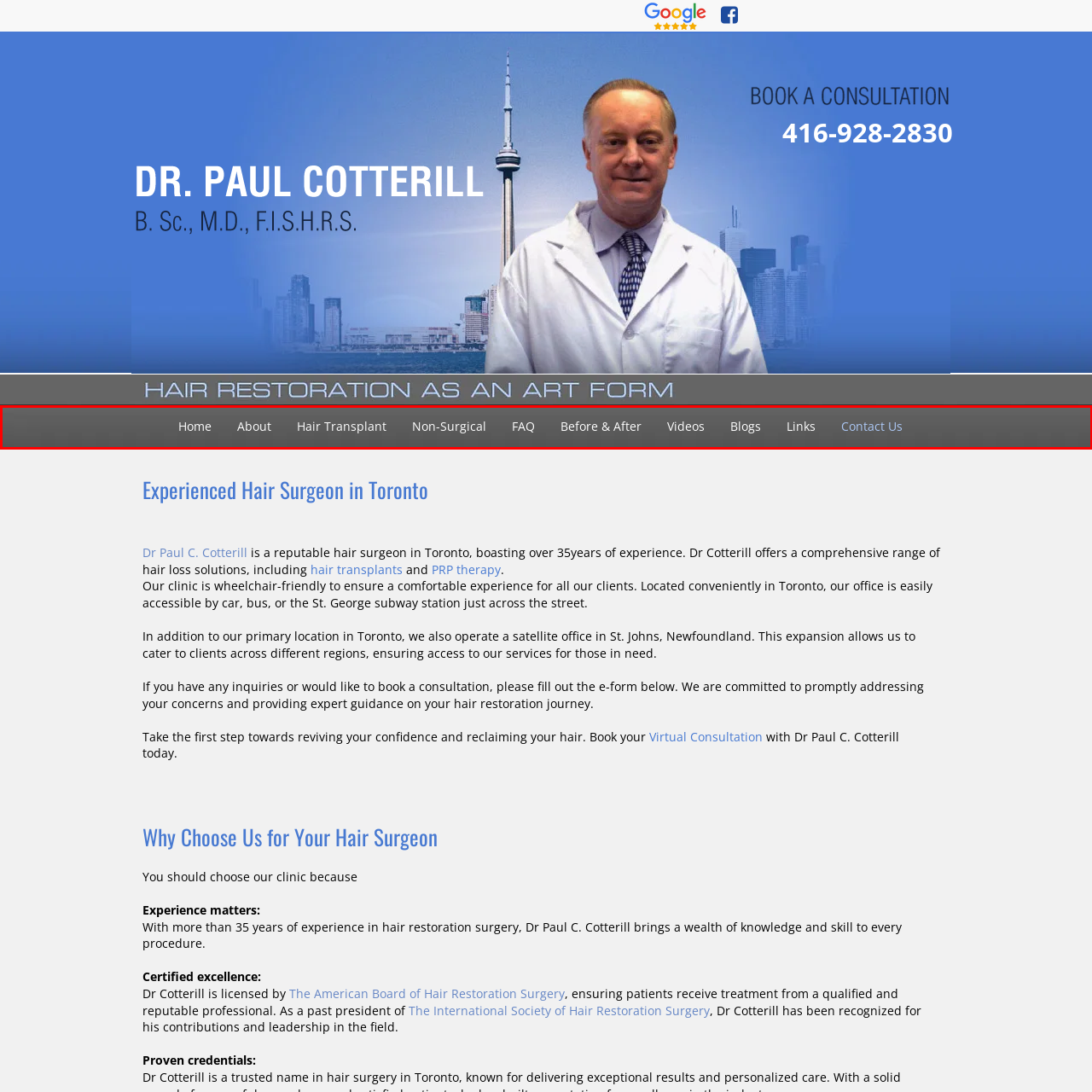Give an in-depth description of the image within the red border.

The image captures a navigation bar from a website dedicated to hair restoration services, specifically focusing on Dr. Paul Cotterill, a reputable hair surgeon in Toronto. The navigation bar features a sleek, dark background with clearly labeled menu links including "Home," "About," "Hair Transplant," "Non-Surgical," "FAQ," "Before & After," "Videos," "Blogs," "Links," and "Contact Us." This user-friendly design allows visitors to easily access important information about hair restoration options, consultations, and the clinic's services, ensuring a streamlined experience for individuals seeking solutions for hair loss.